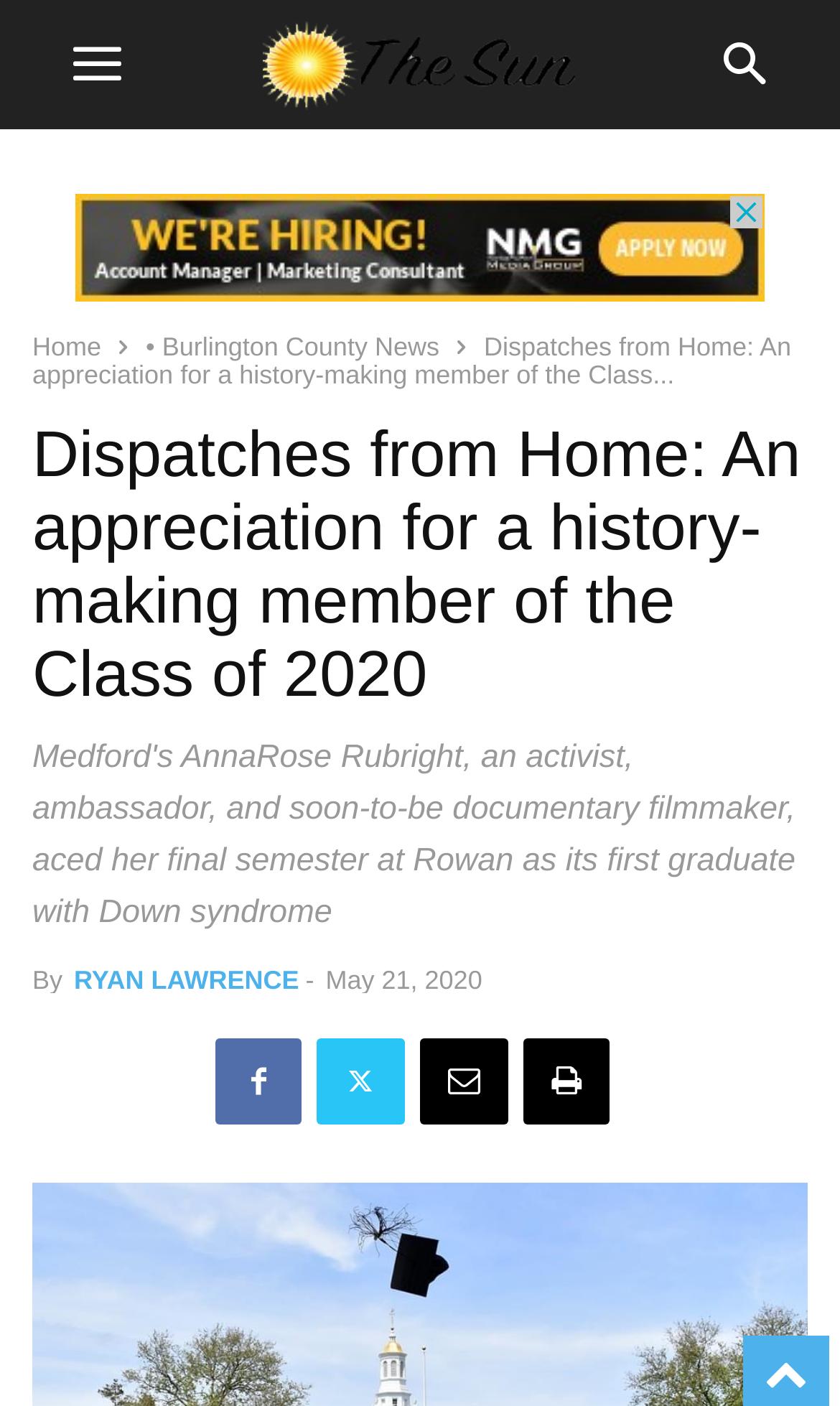Please determine the bounding box coordinates of the element's region to click for the following instruction: "go to top".

[0.885, 0.95, 0.987, 0.985]